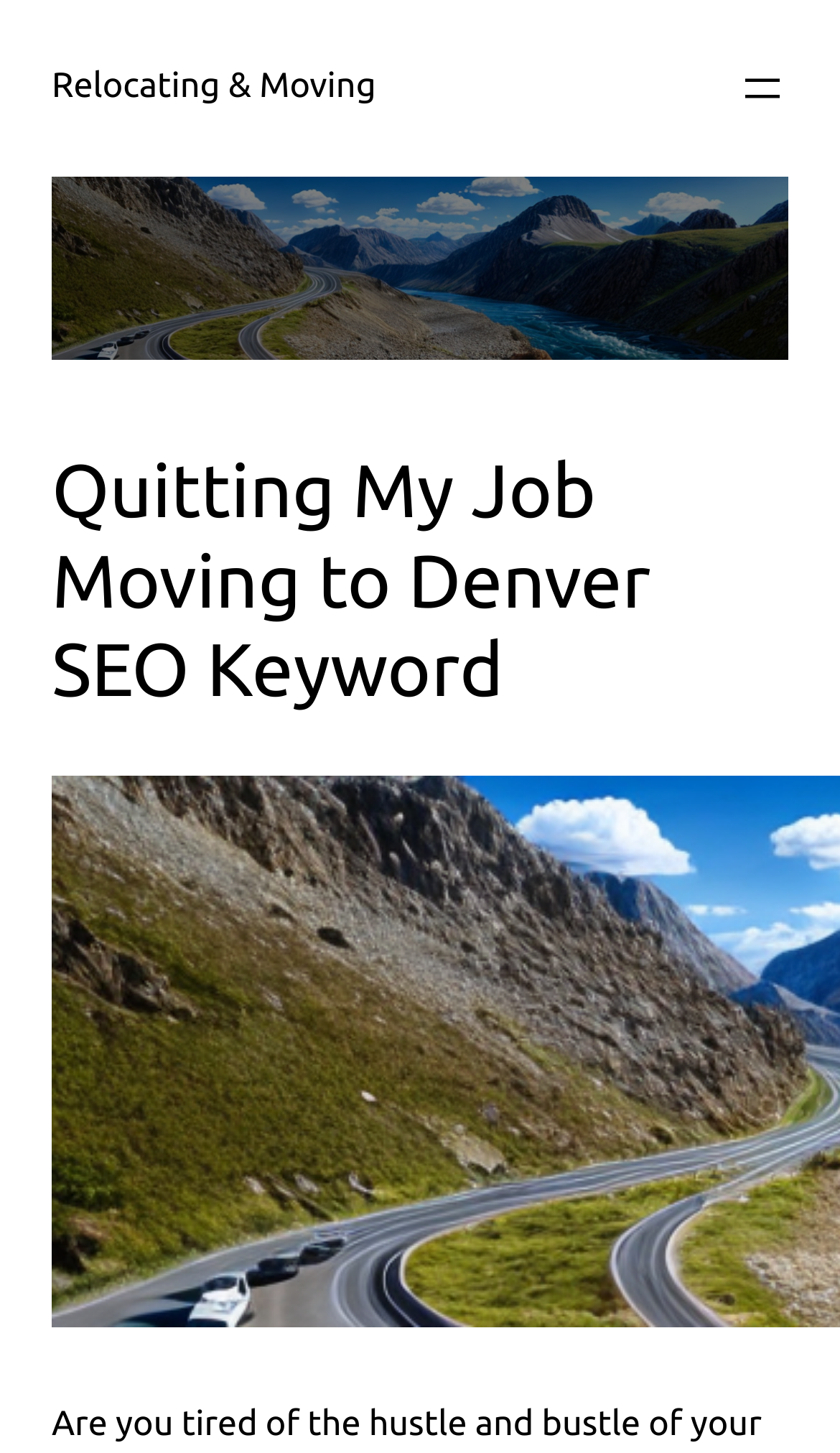Bounding box coordinates are specified in the format (top-left x, top-left y, bottom-right x, bottom-right y). All values are floating point numbers bounded between 0 and 1. Please provide the bounding box coordinate of the region this sentence describes: Relocating & Moving

[0.062, 0.047, 0.448, 0.073]